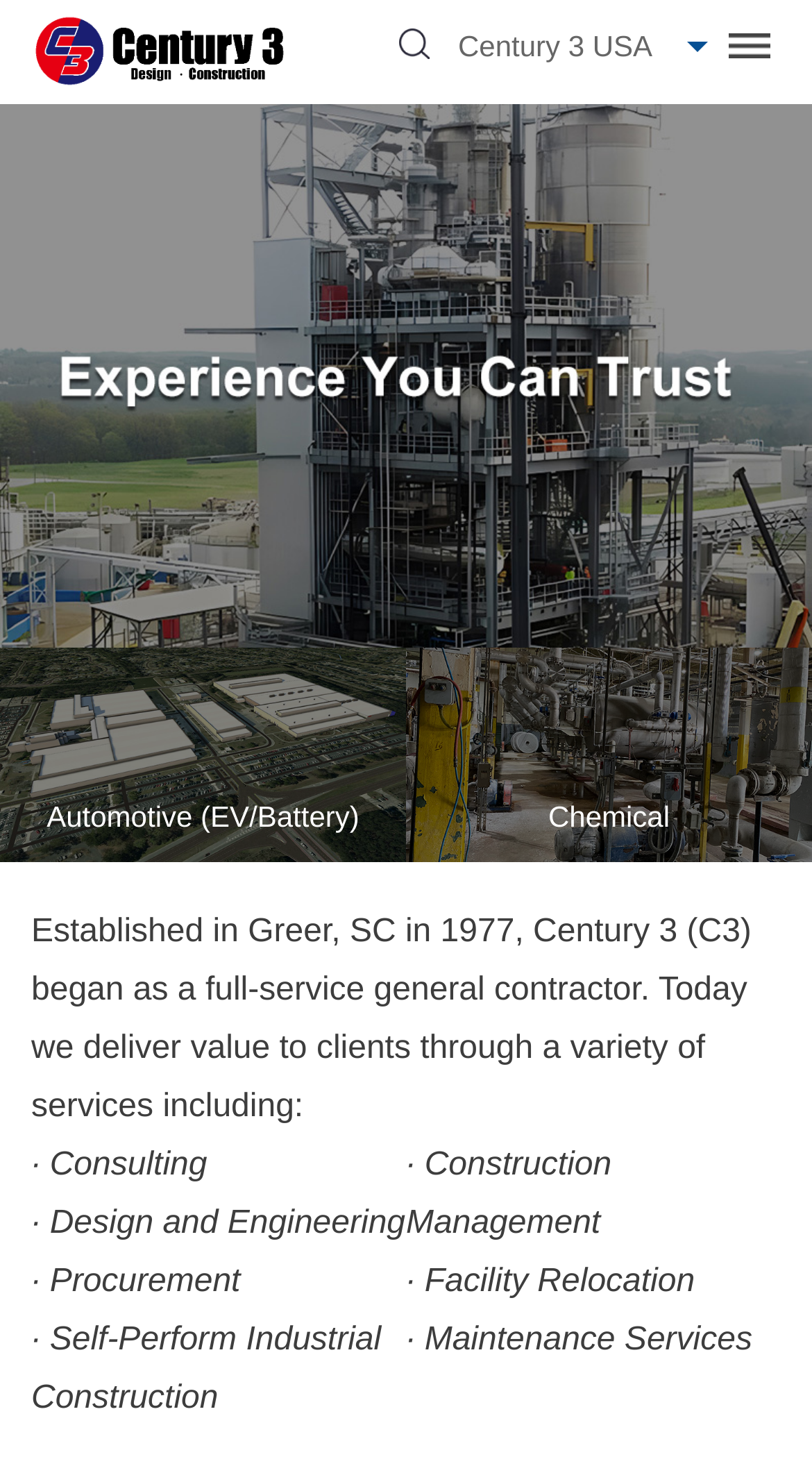Determine the bounding box coordinates in the format (top-left x, top-left y, bottom-right x, bottom-right y). Ensure all values are floating point numbers between 0 and 1. Identify the bounding box of the UI element described by: Pharmaceutical & Life Science

[0.5, 0.445, 1.0, 0.591]